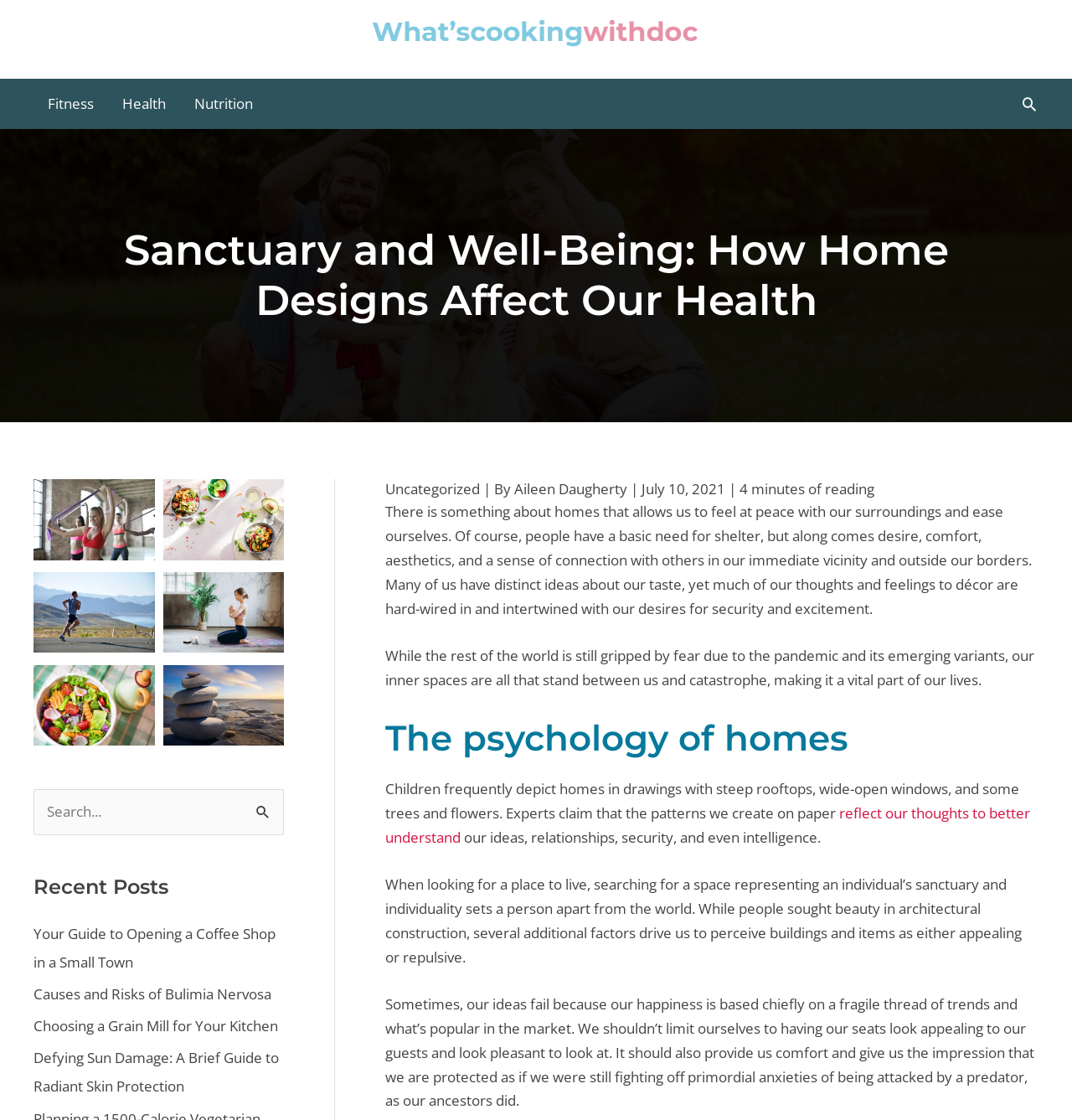Identify the bounding box coordinates of the area that should be clicked in order to complete the given instruction: "Click the 'Your Guide to Opening a Coffee Shop in a Small Town' link". The bounding box coordinates should be four float numbers between 0 and 1, i.e., [left, top, right, bottom].

[0.031, 0.825, 0.257, 0.867]